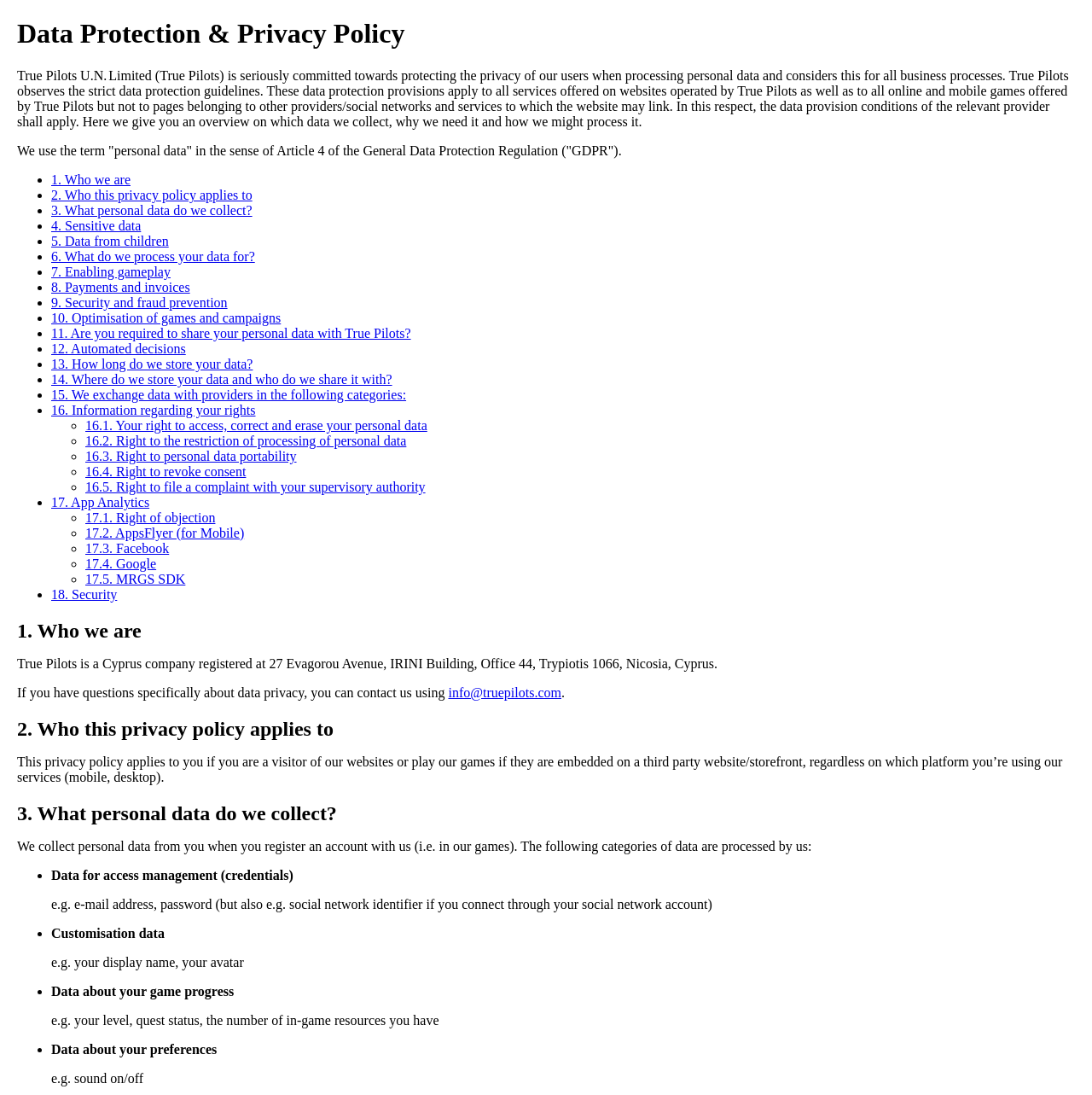Please find and give the text of the main heading on the webpage.

Data Protection & Privacy Policy